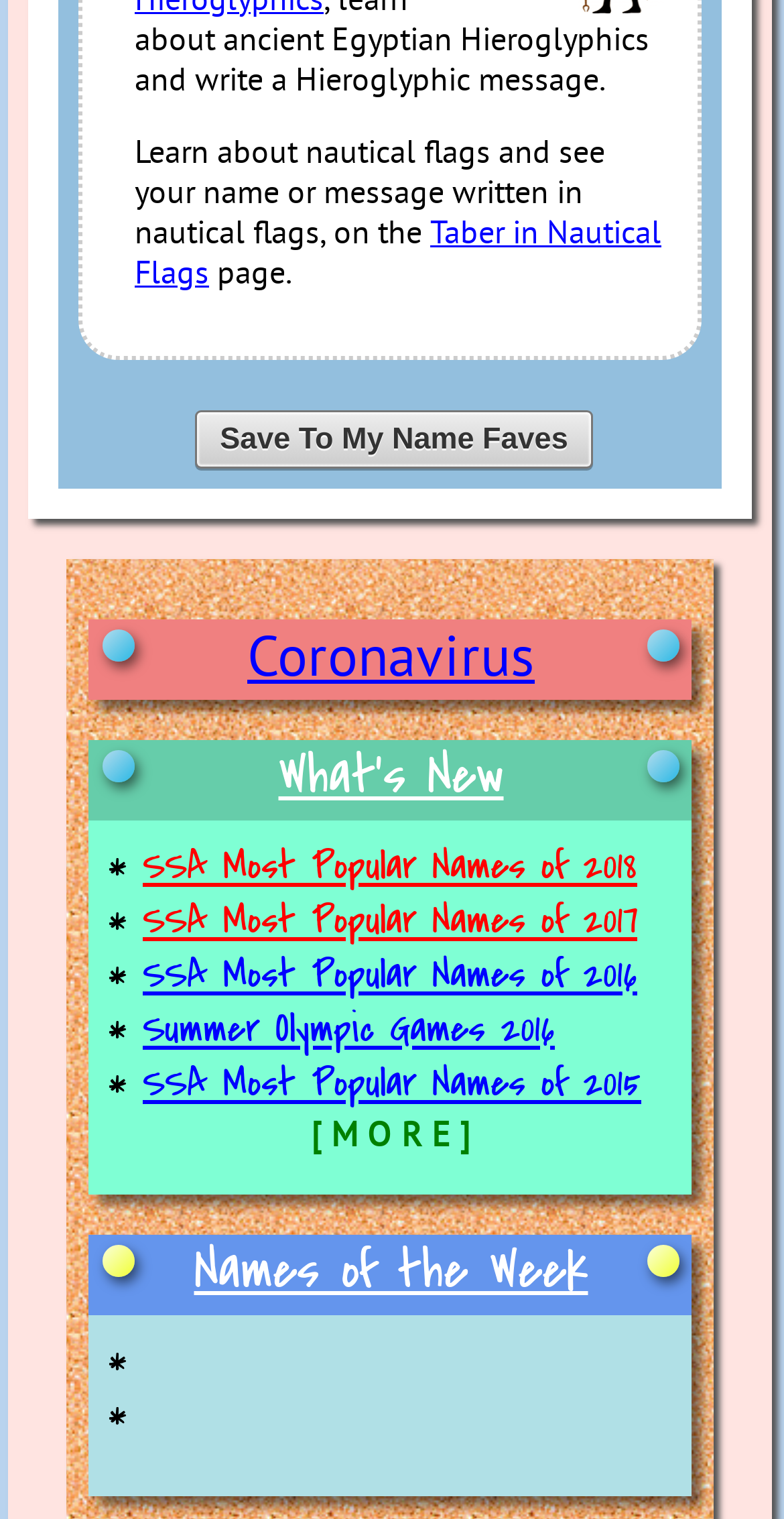Please find the bounding box coordinates of the element's region to be clicked to carry out this instruction: "Save to my name faves".

[0.25, 0.27, 0.755, 0.308]